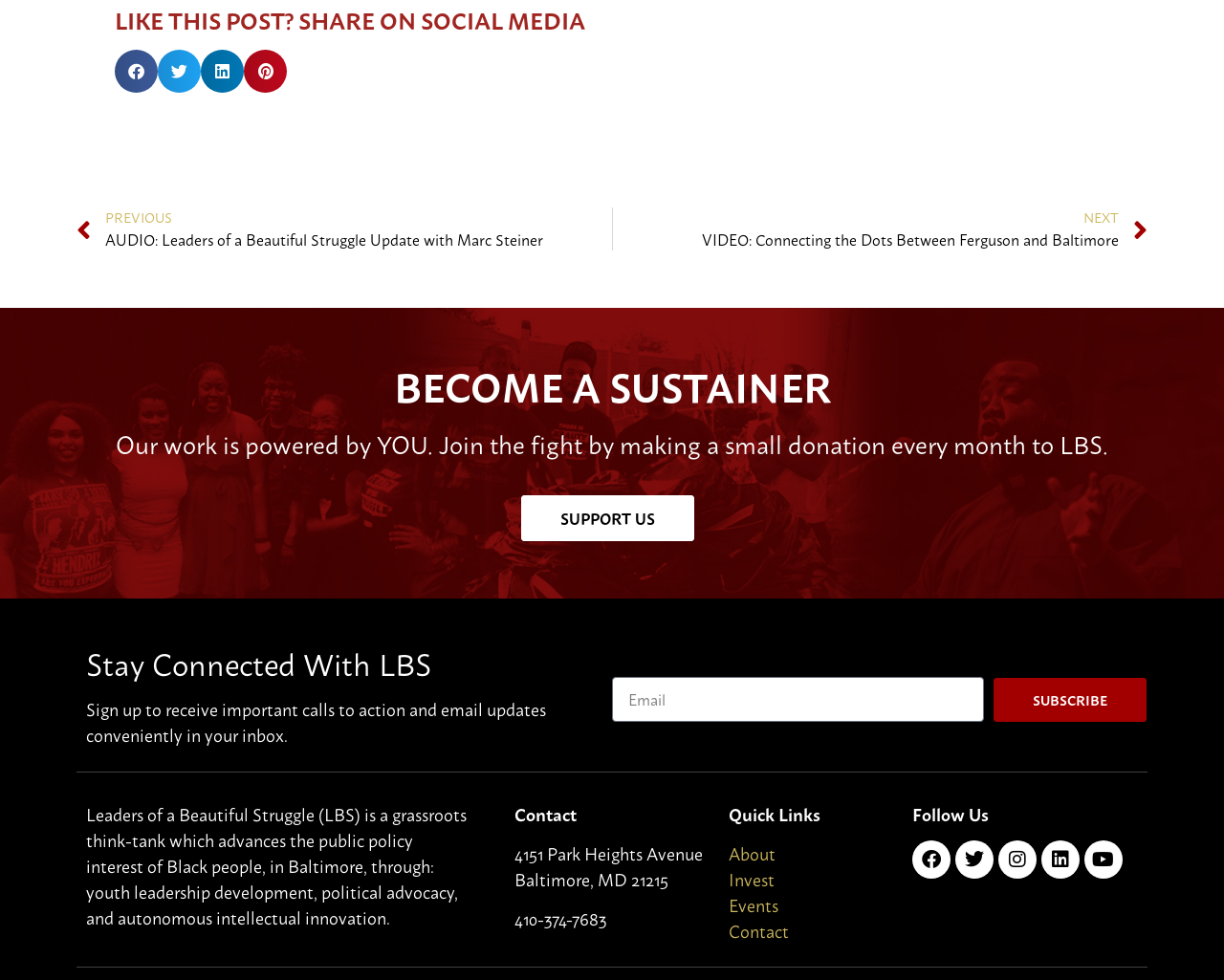Locate the bounding box coordinates of the region to be clicked to comply with the following instruction: "Follow LBS on Twitter". The coordinates must be four float numbers between 0 and 1, in the form [left, top, right, bottom].

[0.78, 0.858, 0.812, 0.897]